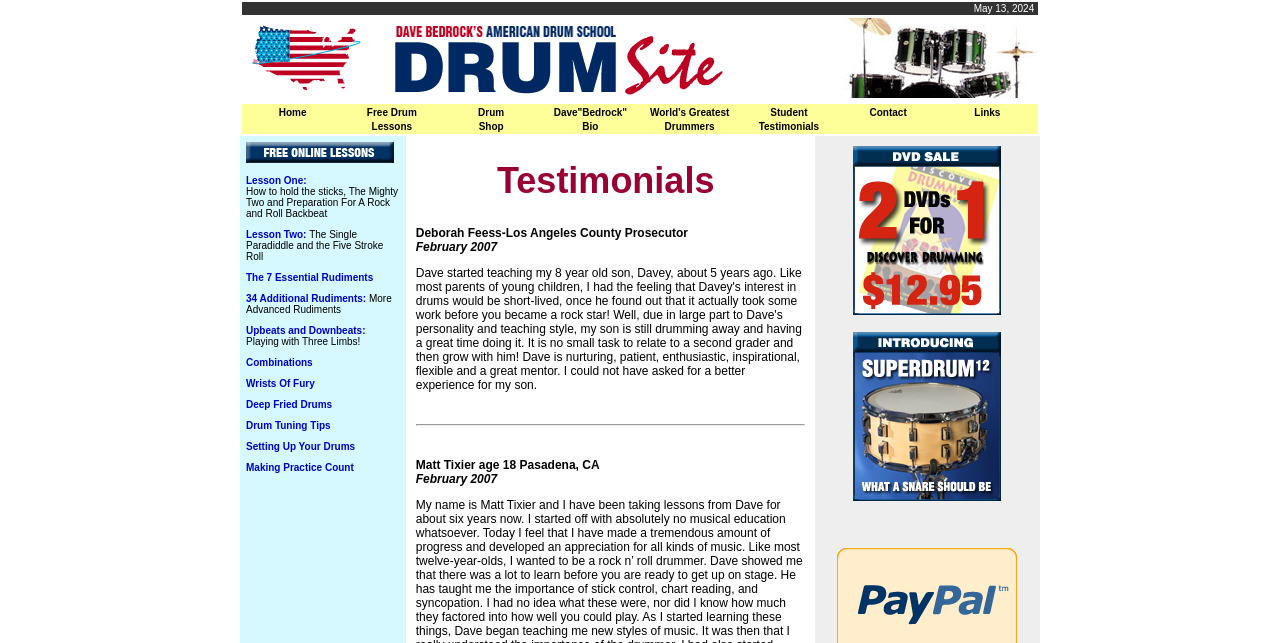Use a single word or phrase to answer the following:
How many grid cells are in the second row?

3